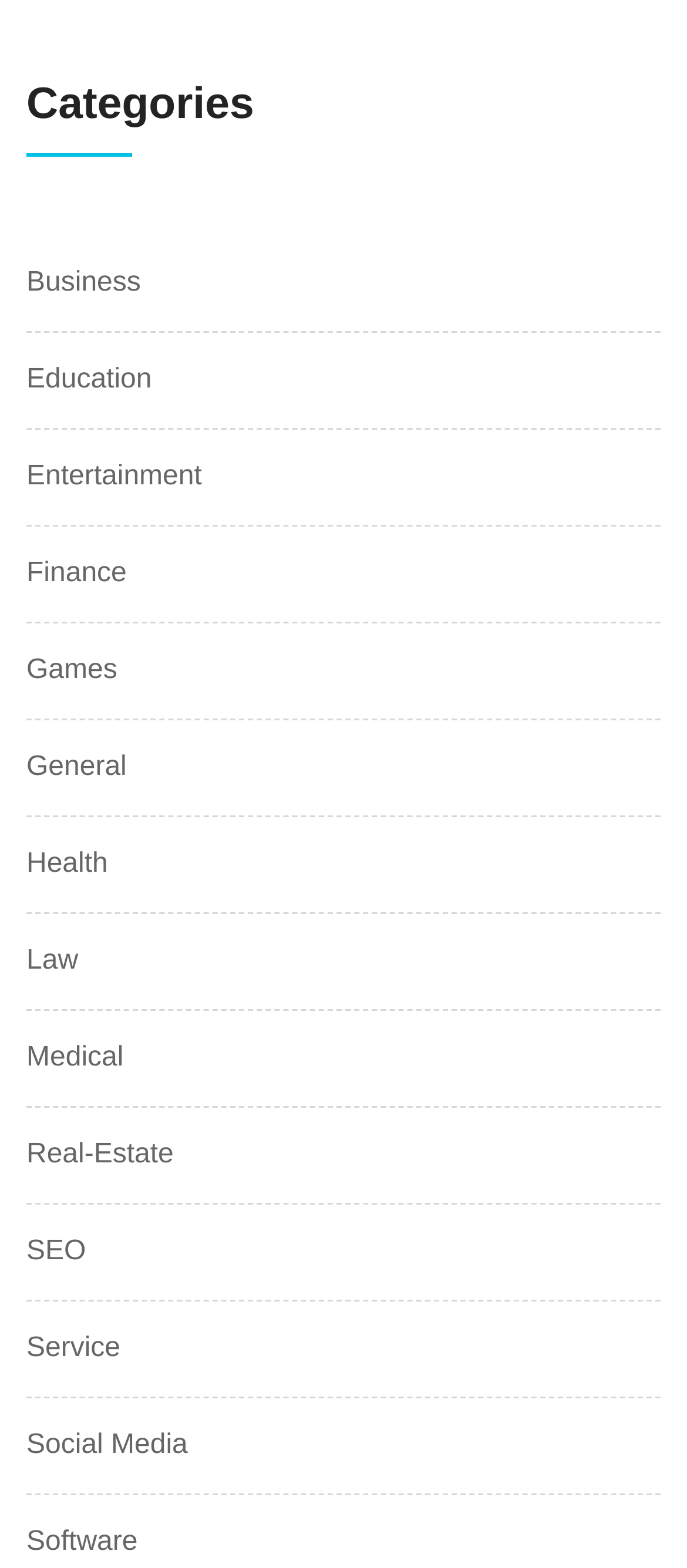Identify the bounding box coordinates for the element you need to click to achieve the following task: "Click on Business category". Provide the bounding box coordinates as four float numbers between 0 and 1, in the form [left, top, right, bottom].

[0.038, 0.167, 0.205, 0.194]